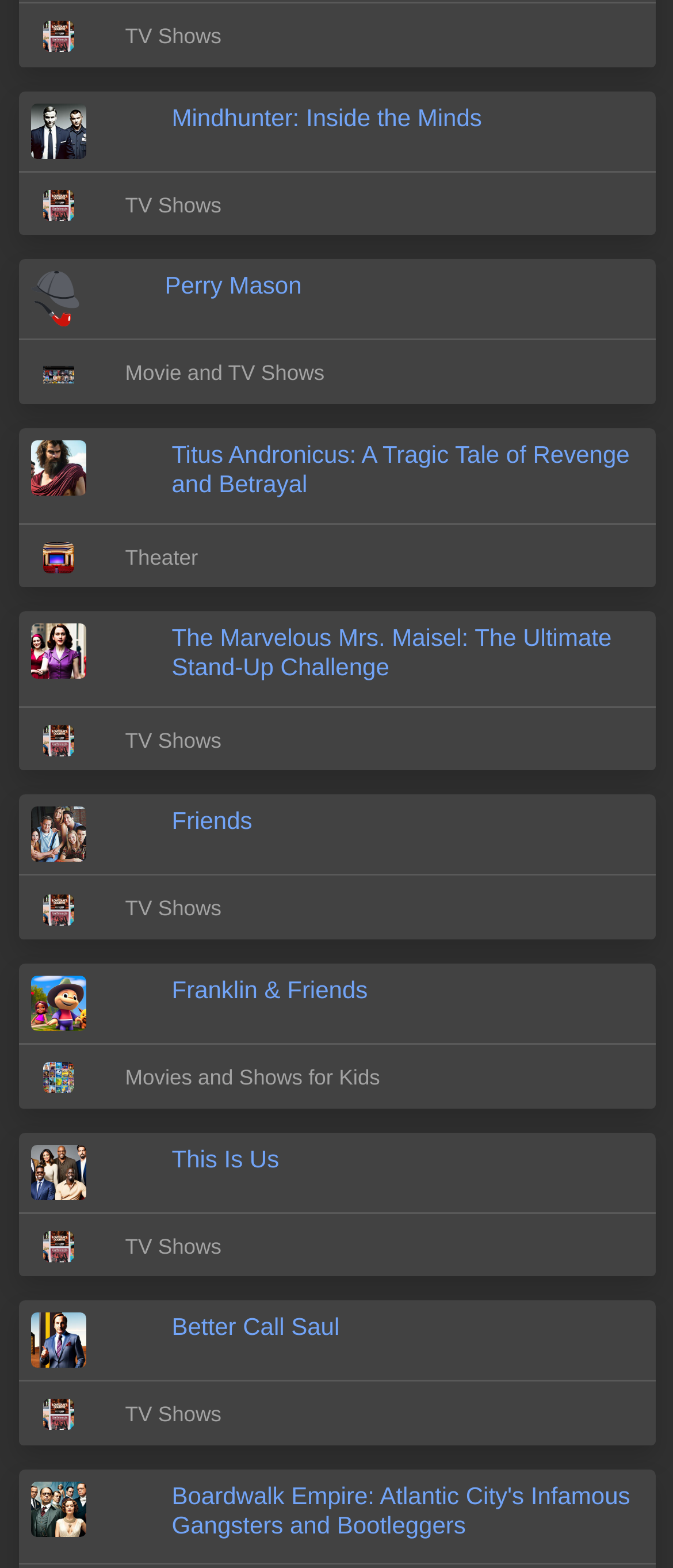Kindly determine the bounding box coordinates for the area that needs to be clicked to execute this instruction: "Explore Perry Mason".

[0.245, 0.173, 0.448, 0.192]